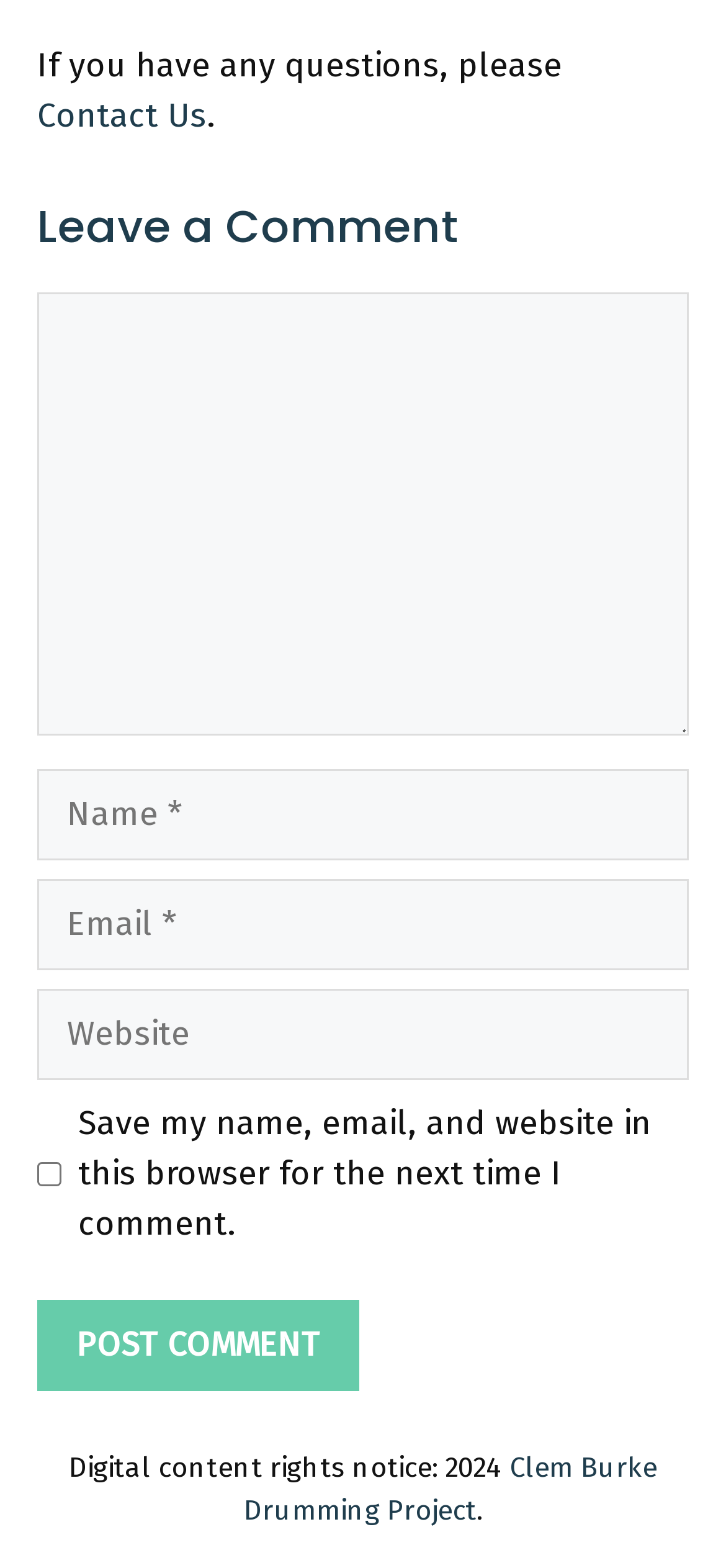Specify the bounding box coordinates of the element's region that should be clicked to achieve the following instruction: "Enter a comment". The bounding box coordinates consist of four float numbers between 0 and 1, in the format [left, top, right, bottom].

[0.051, 0.187, 0.949, 0.469]